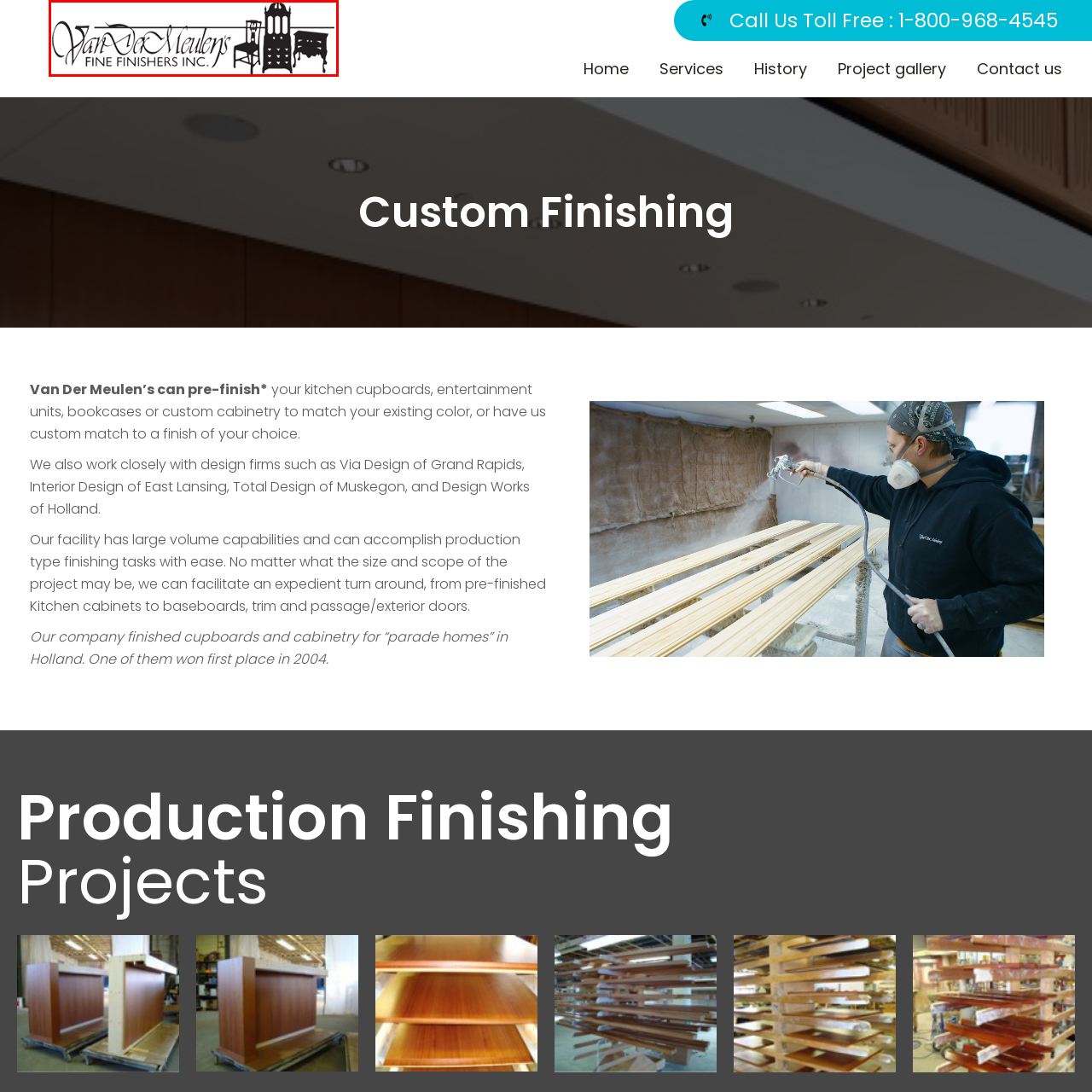Inspect the image within the red box and provide a detailed and thorough answer to the following question: What type of furniture is depicted in the logo?

The artistic silhouettes of furniture integrated into the logo include a chair and an ornate cabinet, which symbolize the company's dedication to quality and attention to detail in custom cabinetry and interior finishes.